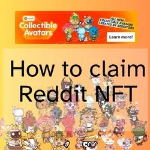Elaborate on the details you observe in the image.

The image features a vibrant graphic promoting the topic "How to claim Reddit NFT." It showcases a colorful array of collectible avatars, each with a unique design, emphasizing the playful and diverse nature of the NFTs associated with Reddit. The bold text at the center instructs viewers on claiming these digital collectibles, while a banner above displays the words "Collectible Avatars," capturing the essence of the NFT culture. This image serves as an engaging visual aid for users interested in exploring the world of NFTs on Reddit.